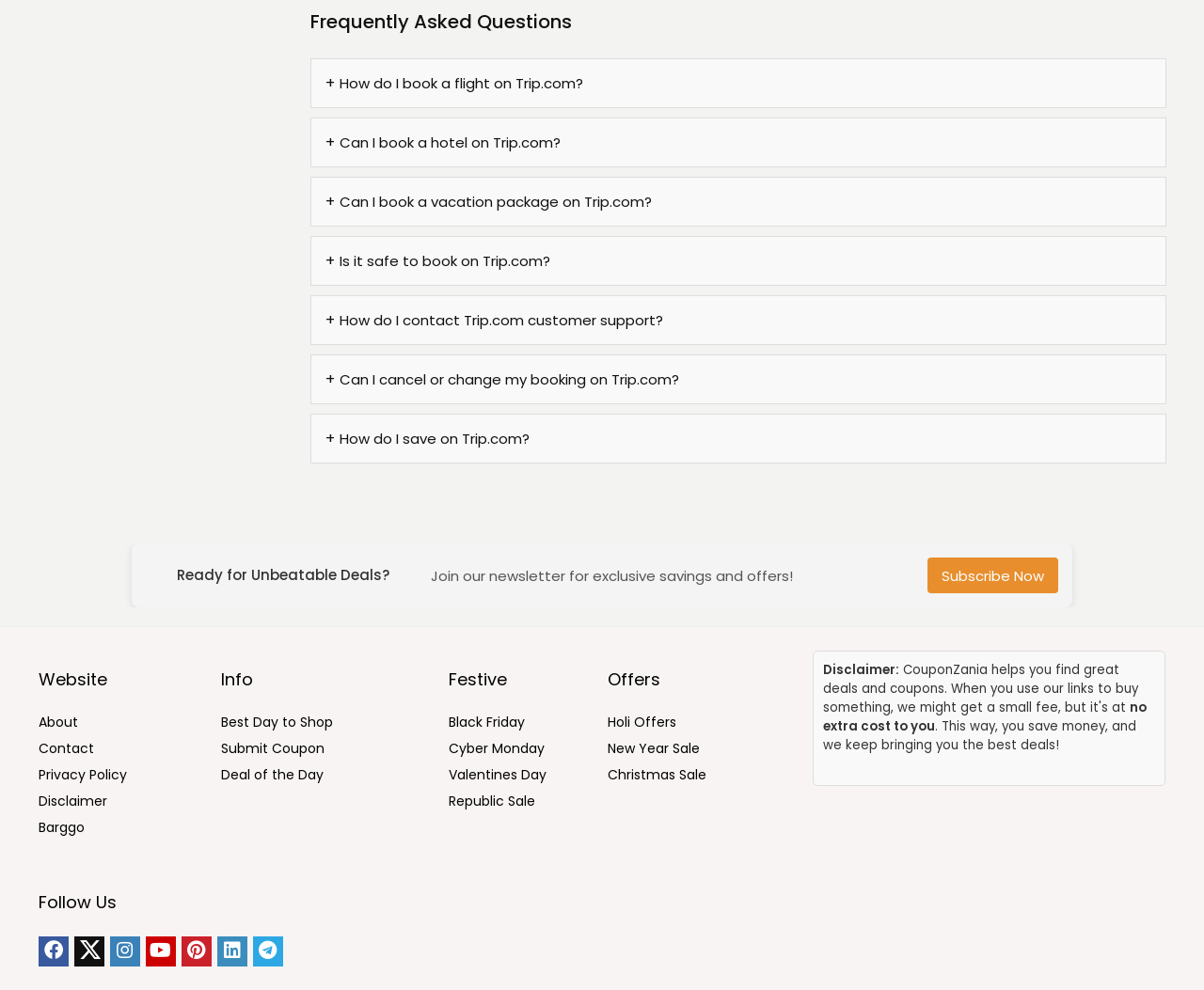Locate the bounding box coordinates of the clickable part needed for the task: "Click on 'Holi Offers' to view special deals".

[0.505, 0.72, 0.562, 0.739]